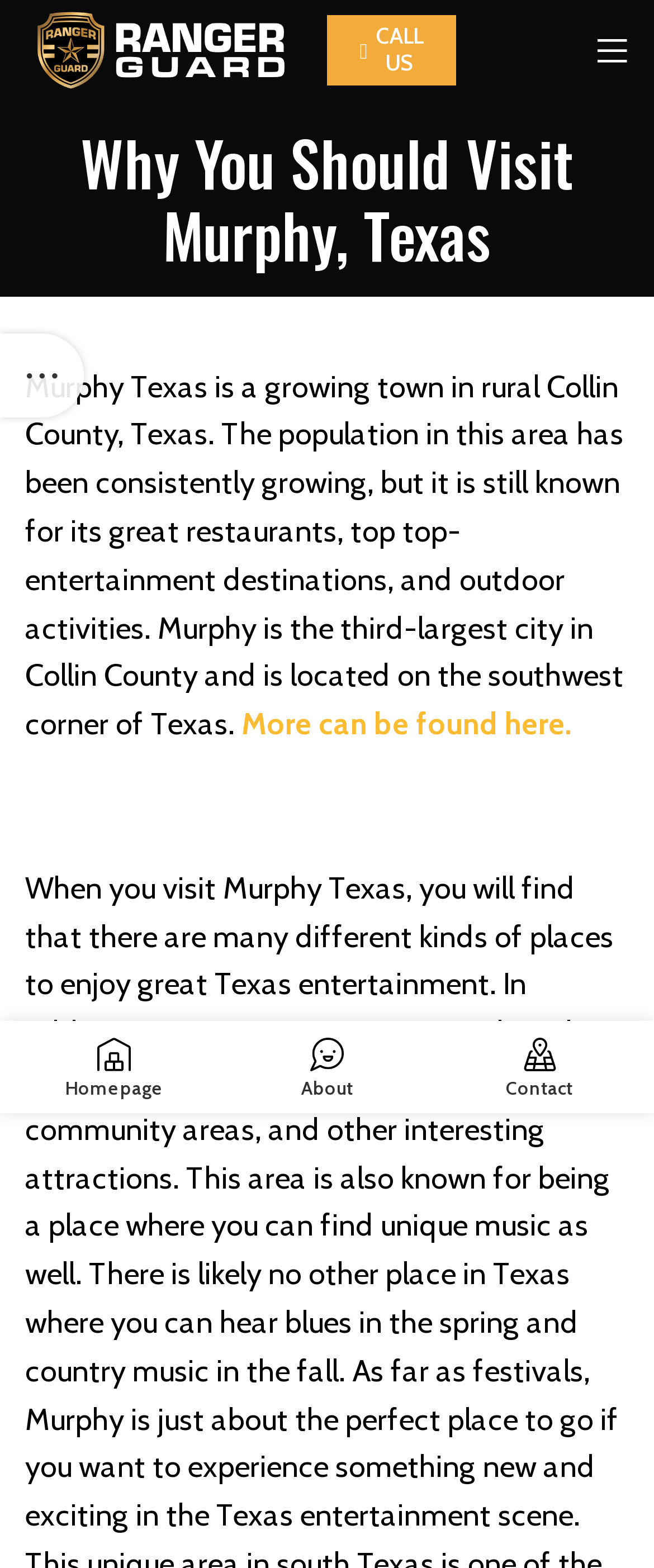Please give a one-word or short phrase response to the following question: 
How many navigation links are there?

4